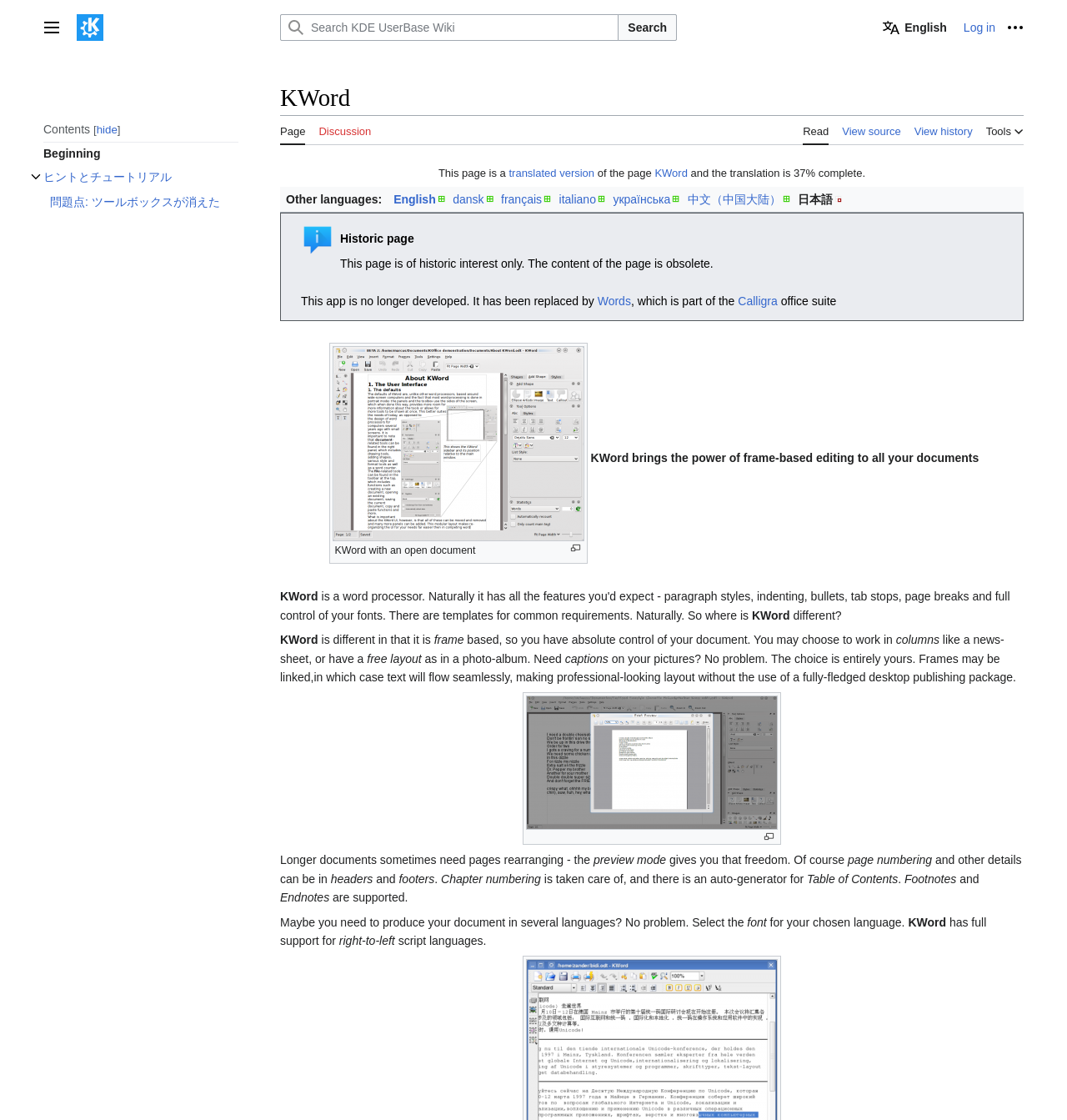Determine the bounding box coordinates for the region that must be clicked to execute the following instruction: "view shop drawings".

None